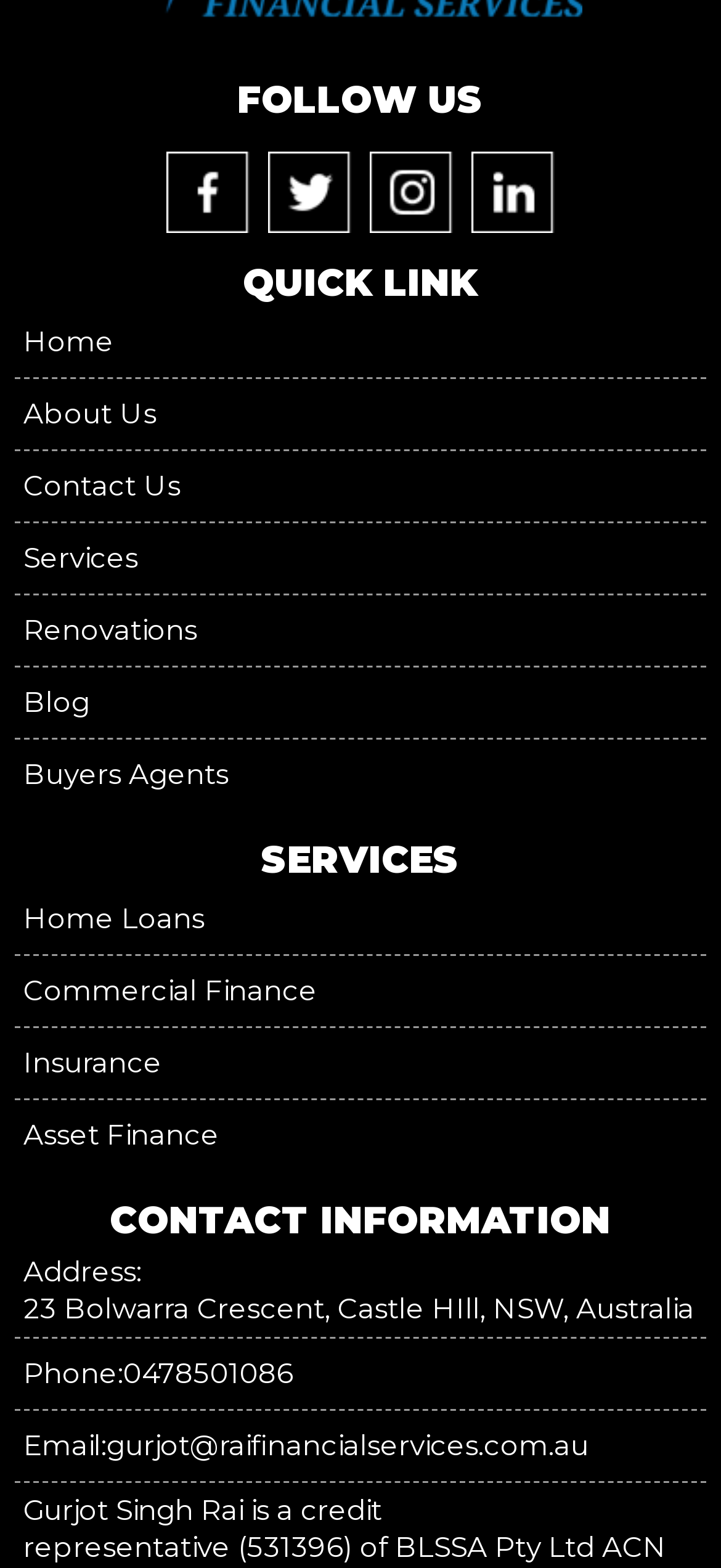Determine the bounding box coordinates of the area to click in order to meet this instruction: "Call 0478501086".

[0.171, 0.864, 0.407, 0.887]